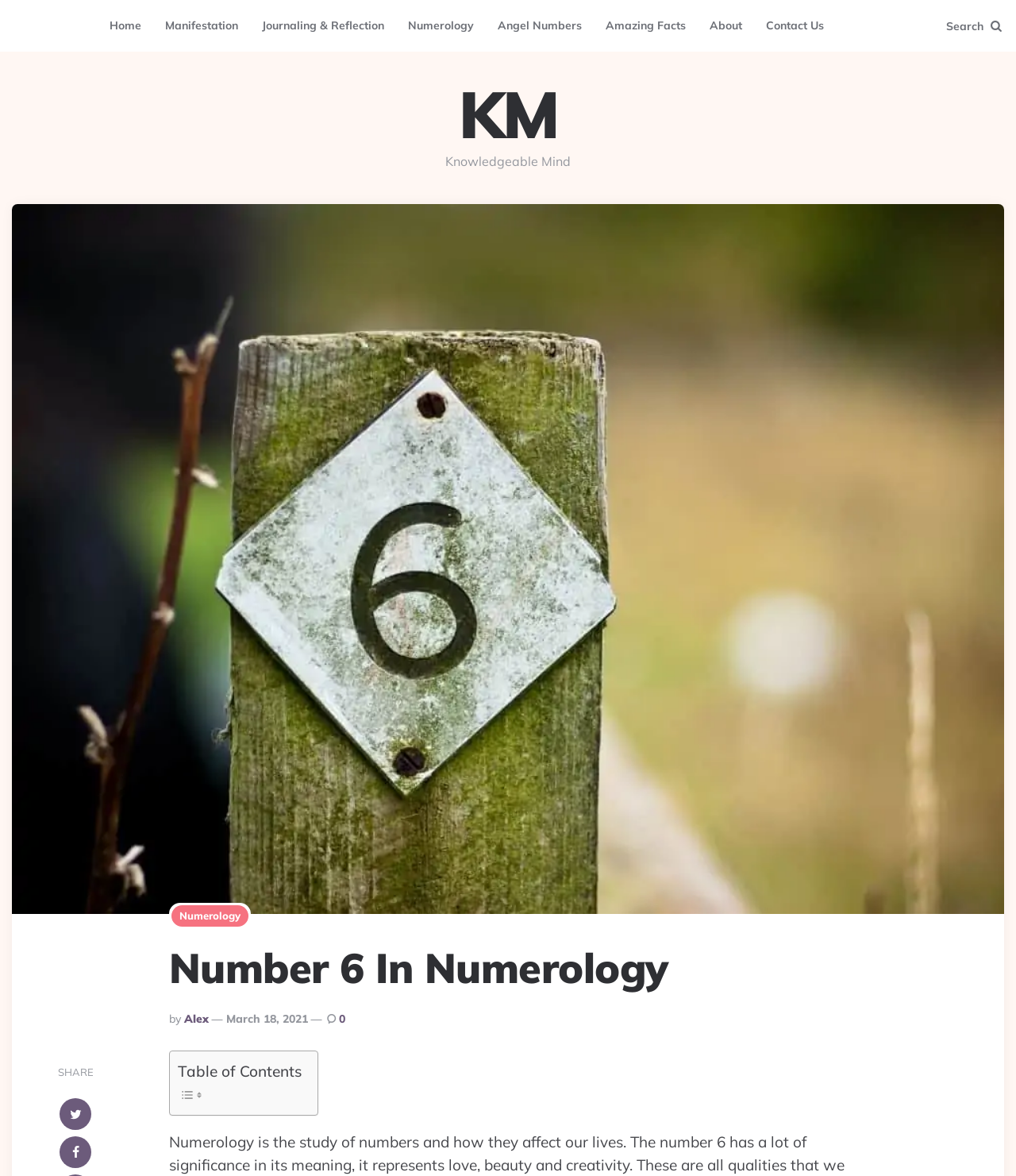Locate the bounding box coordinates of the clickable part needed for the task: "learn about numerology".

[0.168, 0.77, 0.244, 0.788]